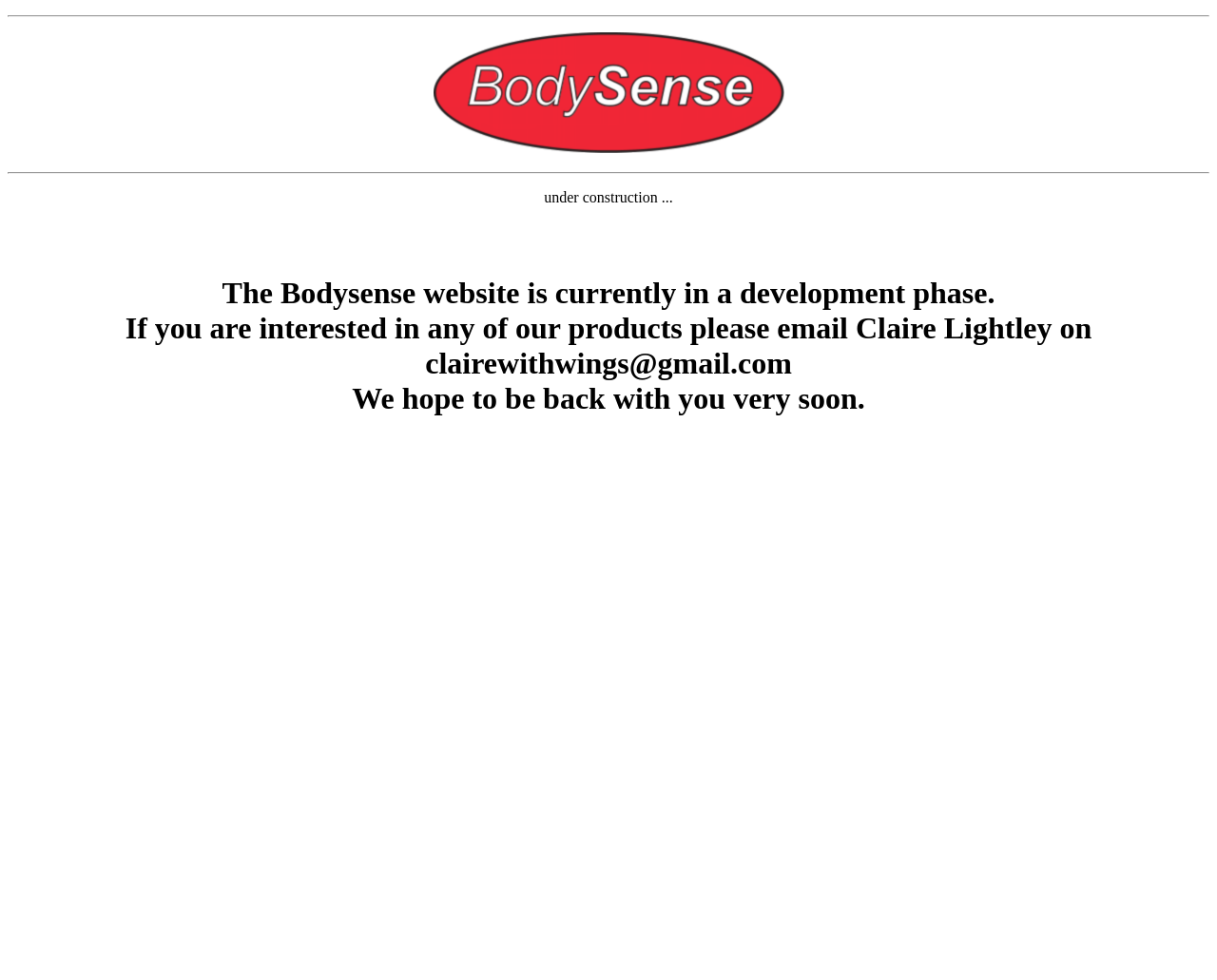Can you locate the main headline on this webpage and provide its text content?

The Bodysense website is currently in a development phase.
If you are interested in any of our products please email Claire Lightley on clairewithwings@gmail.com
We hope to be back with you very soon.